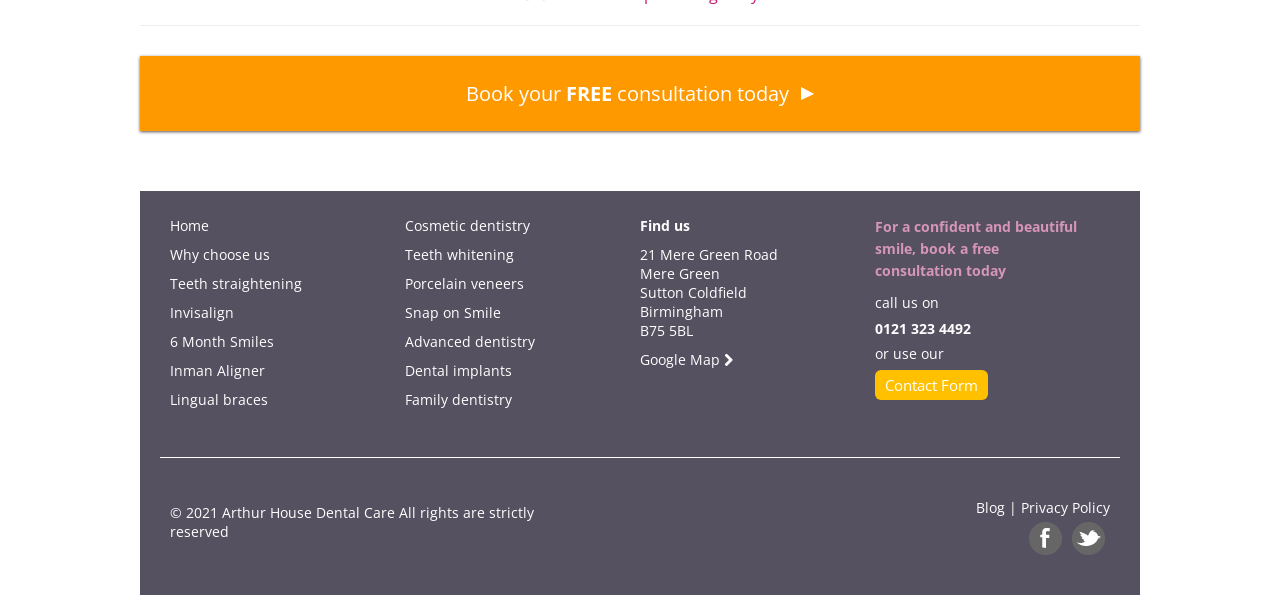Given the element description, predict the bounding box coordinates in the format (top-left x, top-left y, bottom-right x, bottom-right y), using floating point numbers between 0 and 1: Book your FREE consultation today

[0.364, 0.127, 0.636, 0.186]